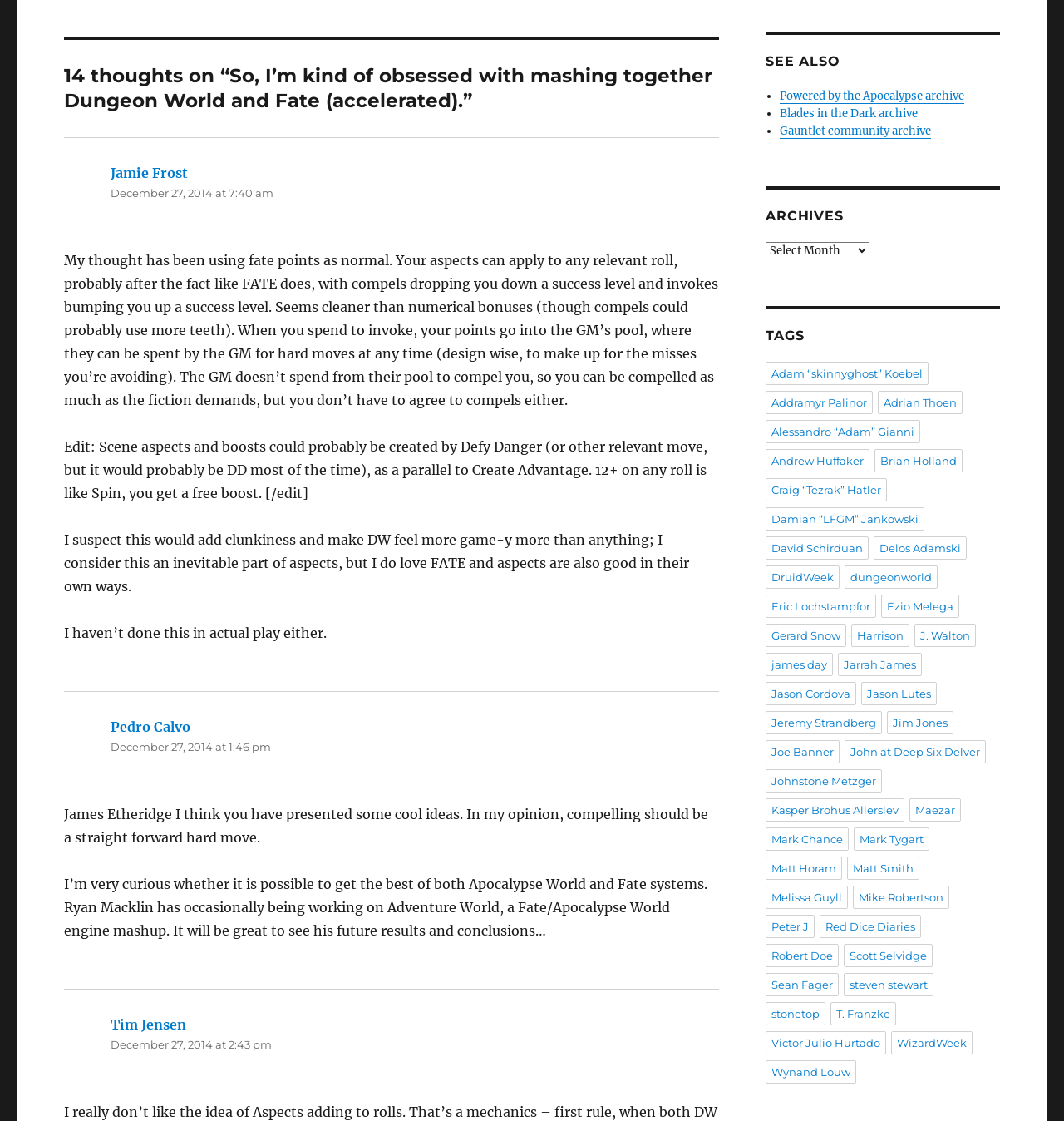How many tags are listed on the webpage?
With the help of the image, please provide a detailed response to the question.

The number of tags listed on the webpage can be counted by iterating through the link elements under the 'TAGS' heading. There are 40 link elements in total, each representing a tag.